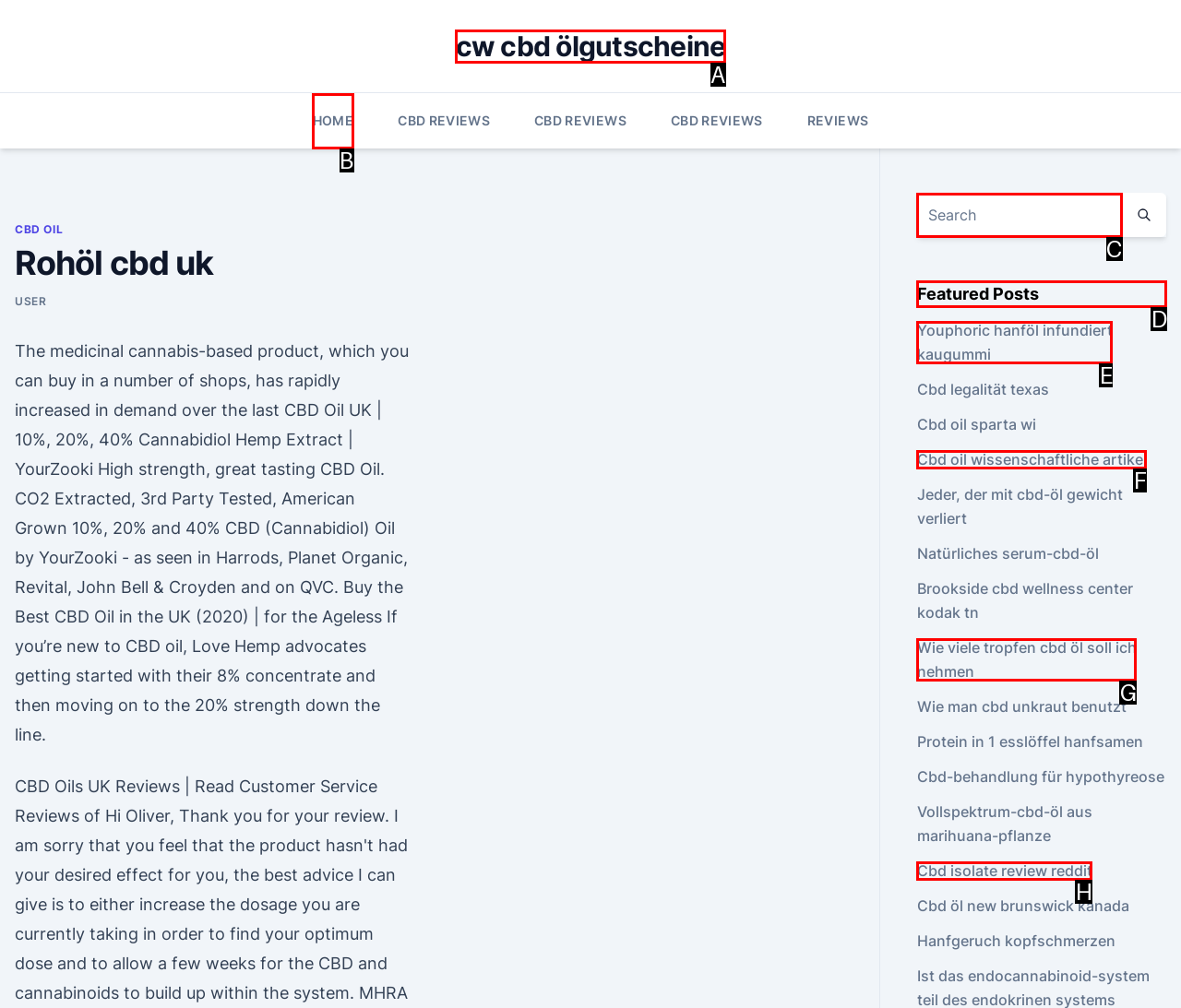Tell me the letter of the correct UI element to click for this instruction: Follow on social media. Answer with the letter only.

None